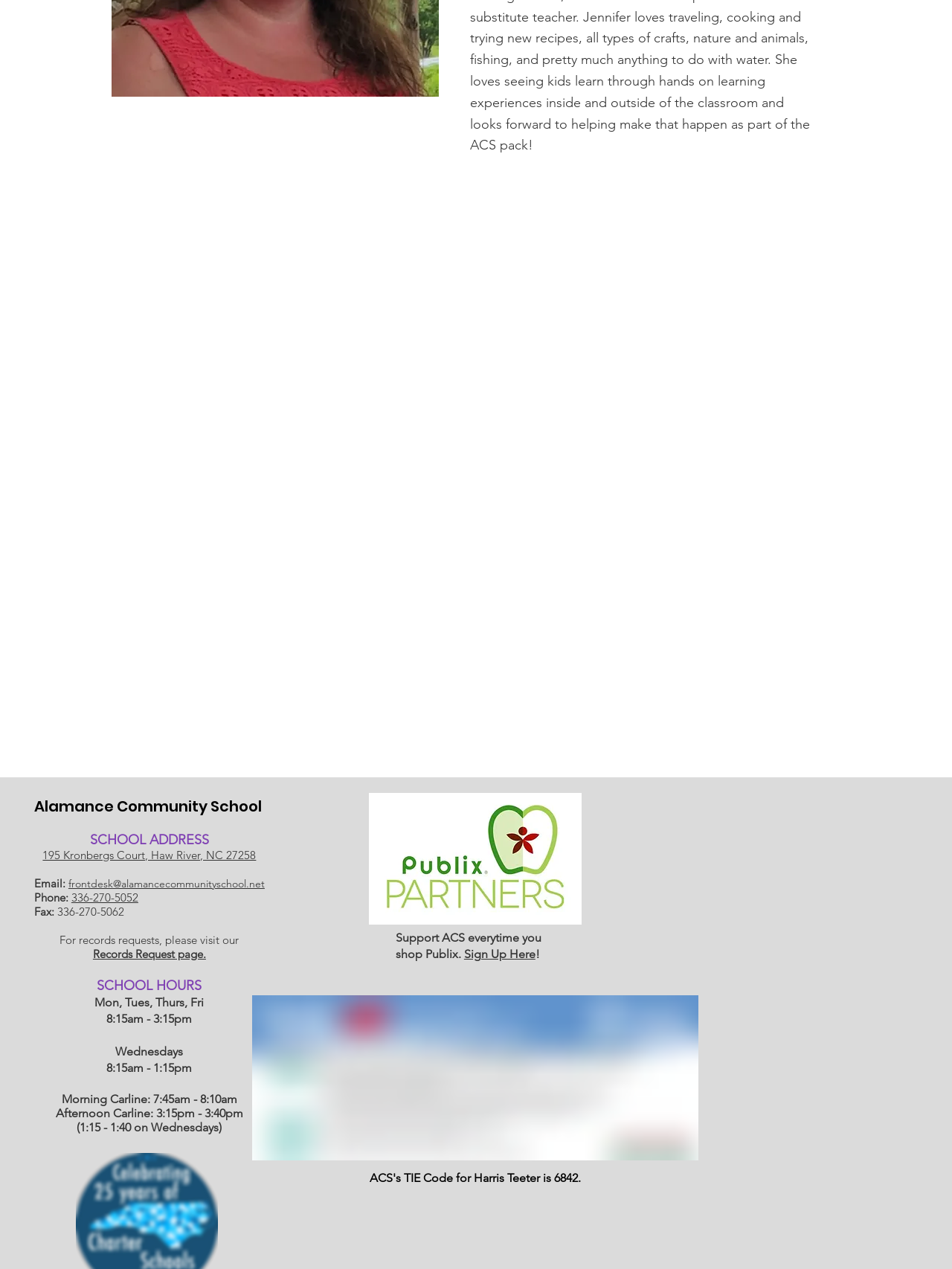Identify the coordinates of the bounding box for the element described below: "The Raymond’s". Return the coordinates as four float numbers between 0 and 1: [left, top, right, bottom].

None